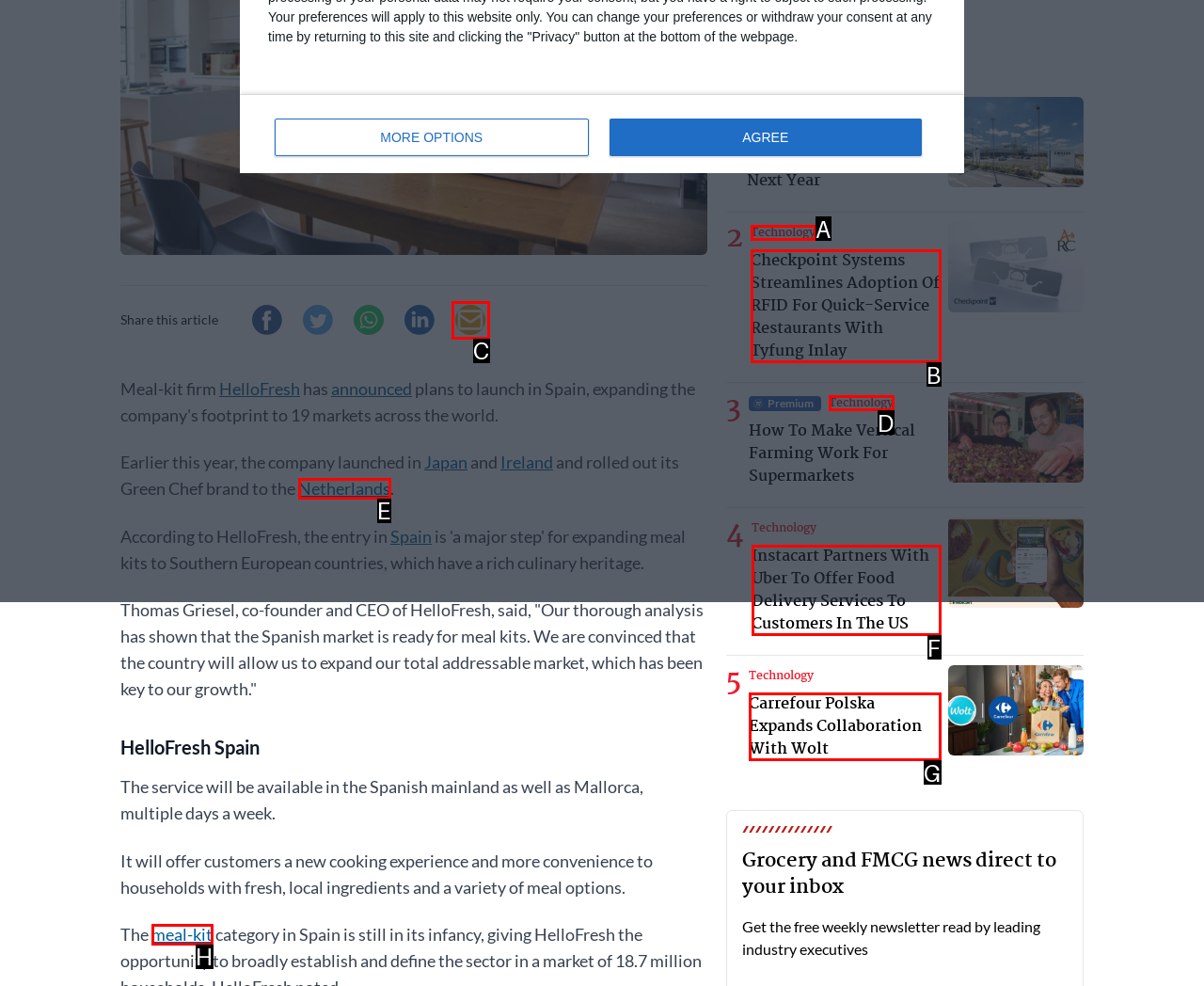Match the element description to one of the options: Technology
Respond with the corresponding option's letter.

A